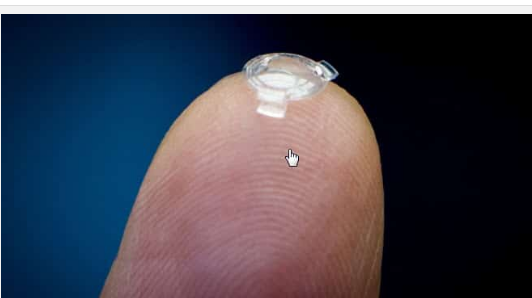Generate a detailed explanation of the scene depicted in the image.

The image depicts a close-up view of a transparent bionic lens resting delicately on the tip of a human finger. The lens, designed to be implanted in the eye, showcases its intricate design, resembling a small, advanced optical device aimed at providing enhanced vision. The backdrop has a deep blue gradient that accentuates the clarity of the lens and the detail of the finger’s texture. This innovative lens represents a groundbreaking development in vision correction, promising to restore and potentially improve vision significantly, as emphasized in the context of advances in eye surgery technology.